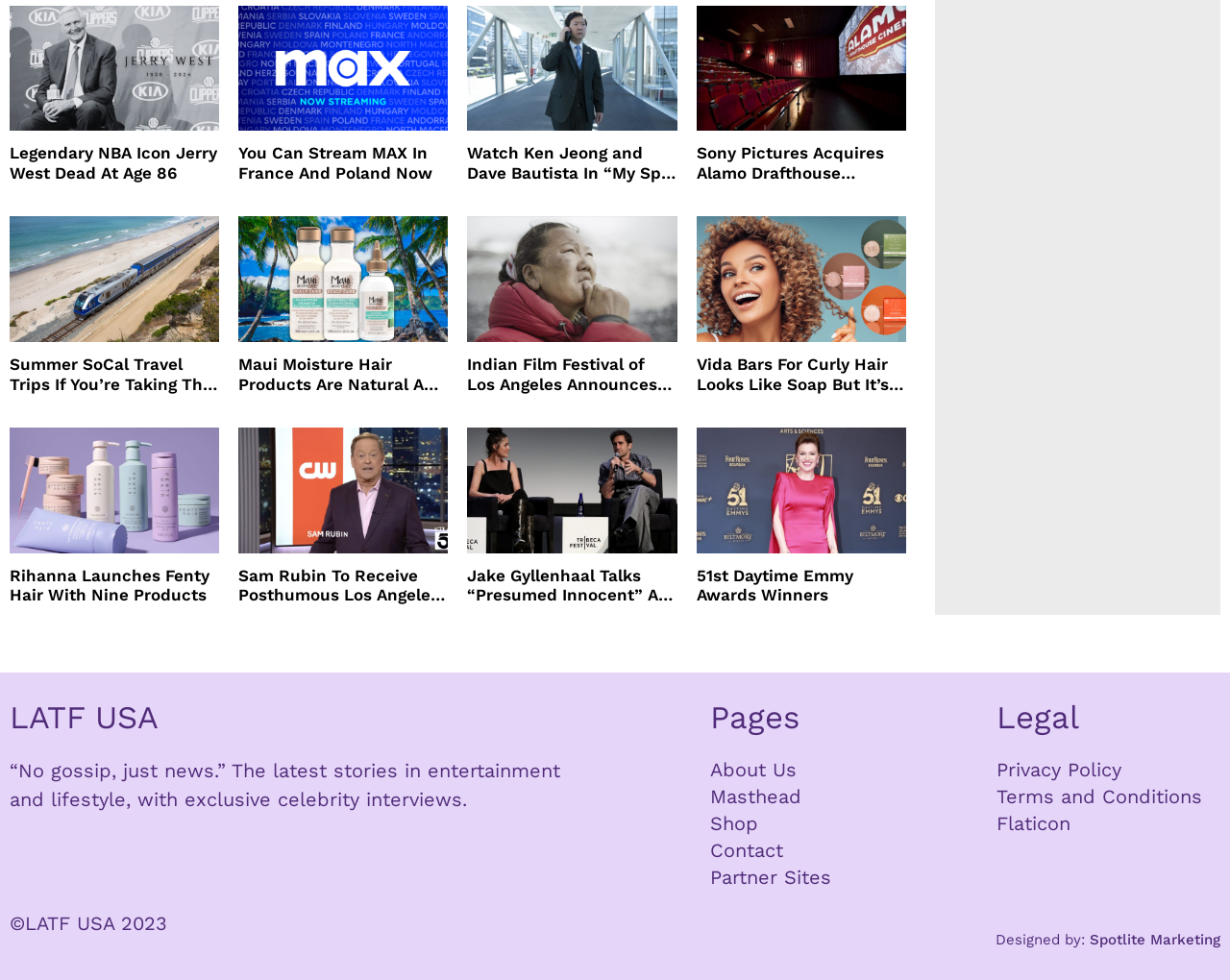Please provide a brief answer to the following inquiry using a single word or phrase:
What is the name of the film festival mentioned on the webpage?

Indian Film Festival of Los Angeles